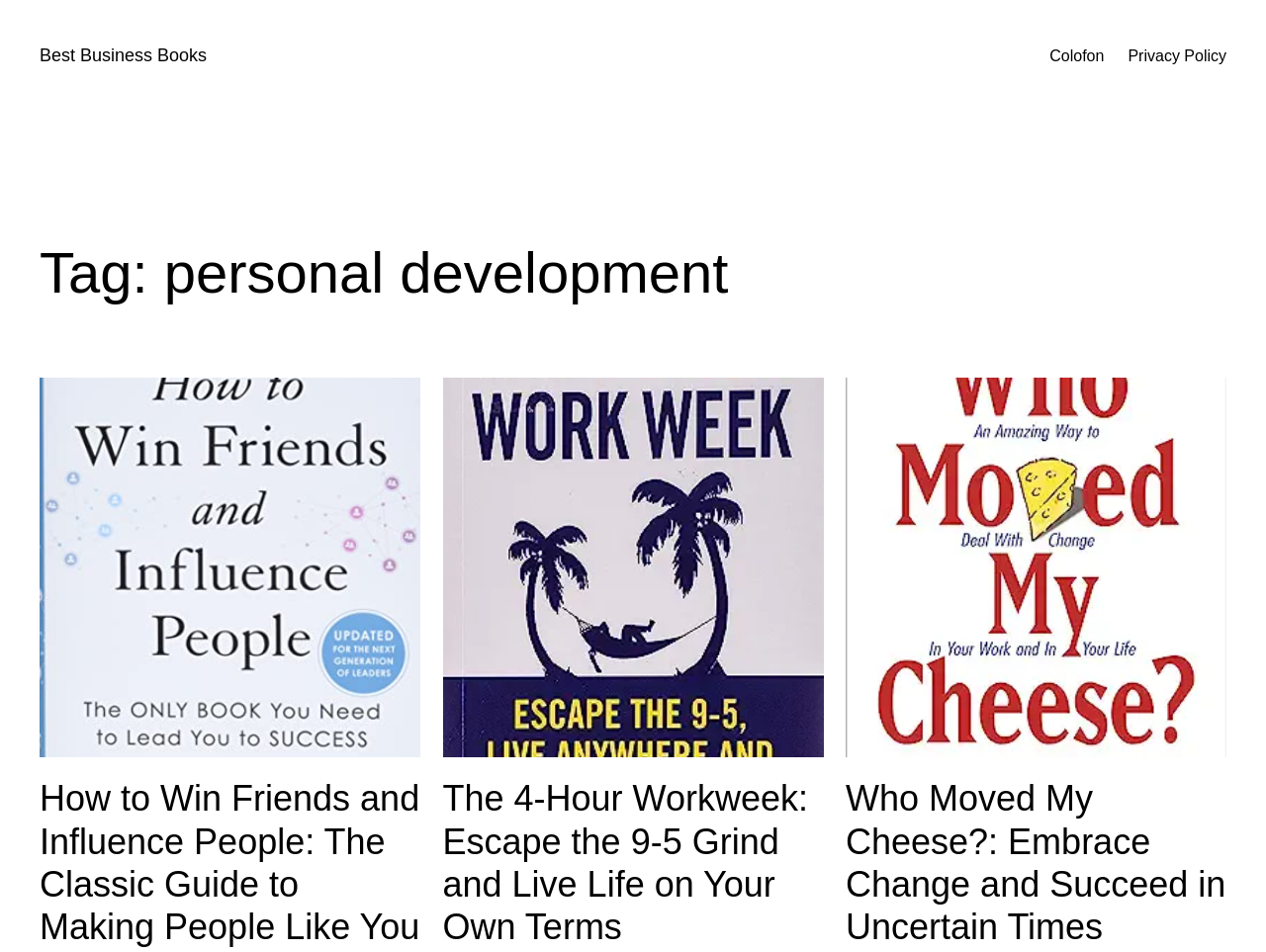Given the element description: "Colofon", predict the bounding box coordinates of this UI element. The coordinates must be four float numbers between 0 and 1, given as [left, top, right, bottom].

[0.829, 0.045, 0.872, 0.072]